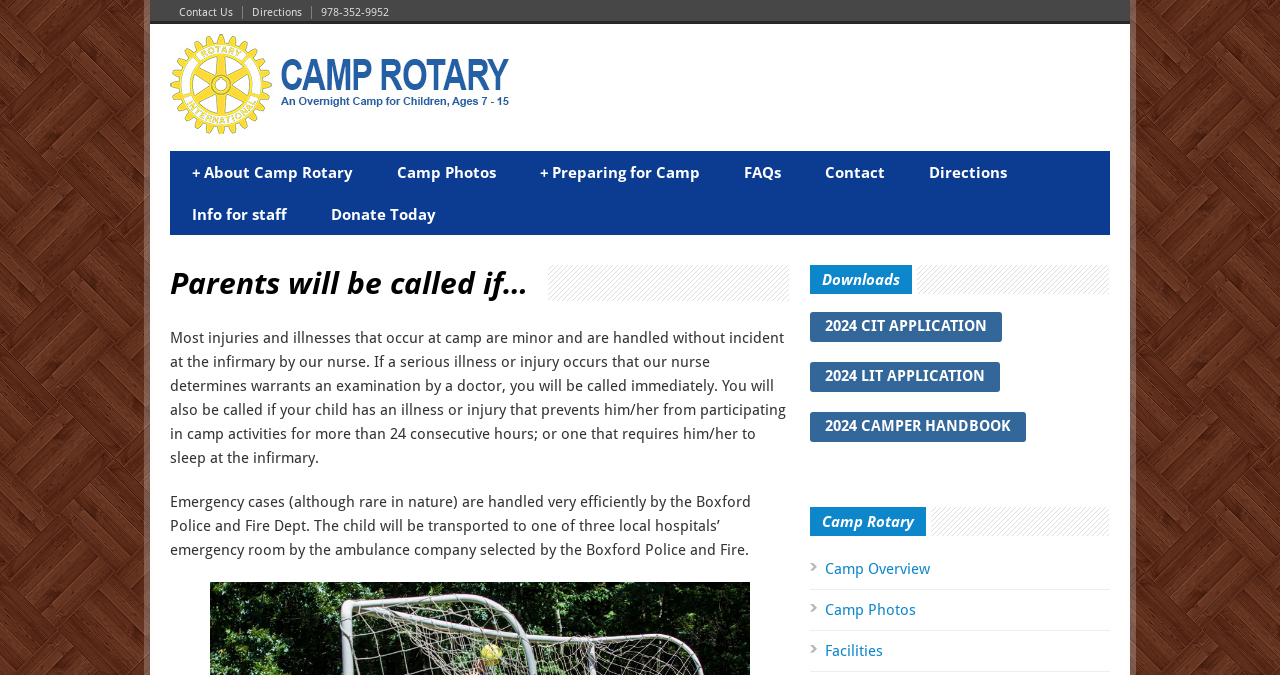Detail the various sections and features present on the webpage.

The webpage is about Camp Rotary, a summer camp for children. At the top, there are several links to important pages, including "Contact Us", "Directions", and "About Camp Rotary". These links are positioned horizontally, with "Contact Us" on the left and "Directions" to its right. 

Below these links, there is a section with more links, including "Camp Photos", "Preparing for Camp", "FAQs", and "Contact". These links are also positioned horizontally, with "Camp Photos" on the left and "Contact" on the right.

To the right of these links, there are two more links: "Info for staff" and "Donate Today". These links are positioned vertically, with "Info for staff" above "Donate Today".

The main content of the webpage is a paragraph of text that explains the camp's policy on handling injuries and illnesses. This text is positioned below the links and takes up most of the page. It explains that the camp's nurse will handle minor injuries and illnesses, but parents will be called if their child needs to see a doctor or is unable to participate in activities for more than 24 hours.

Below this text, there is a heading that says "Downloads", followed by three links to downloadable documents: "2024 CIT APPLICATION", "2024 LIT APPLICATION", and "2024 CAMPER HANDBOOK". These links are positioned vertically, with "2024 CIT APPLICATION" at the top and "2024 CAMPER HANDBOOK" at the bottom.

Finally, there is a section with a heading that says "Camp Rotary", followed by three links: "Camp Overview", "Camp Photos", and "Facilities". These links are positioned vertically, with "Camp Overview" at the top and "Facilities" at the bottom.